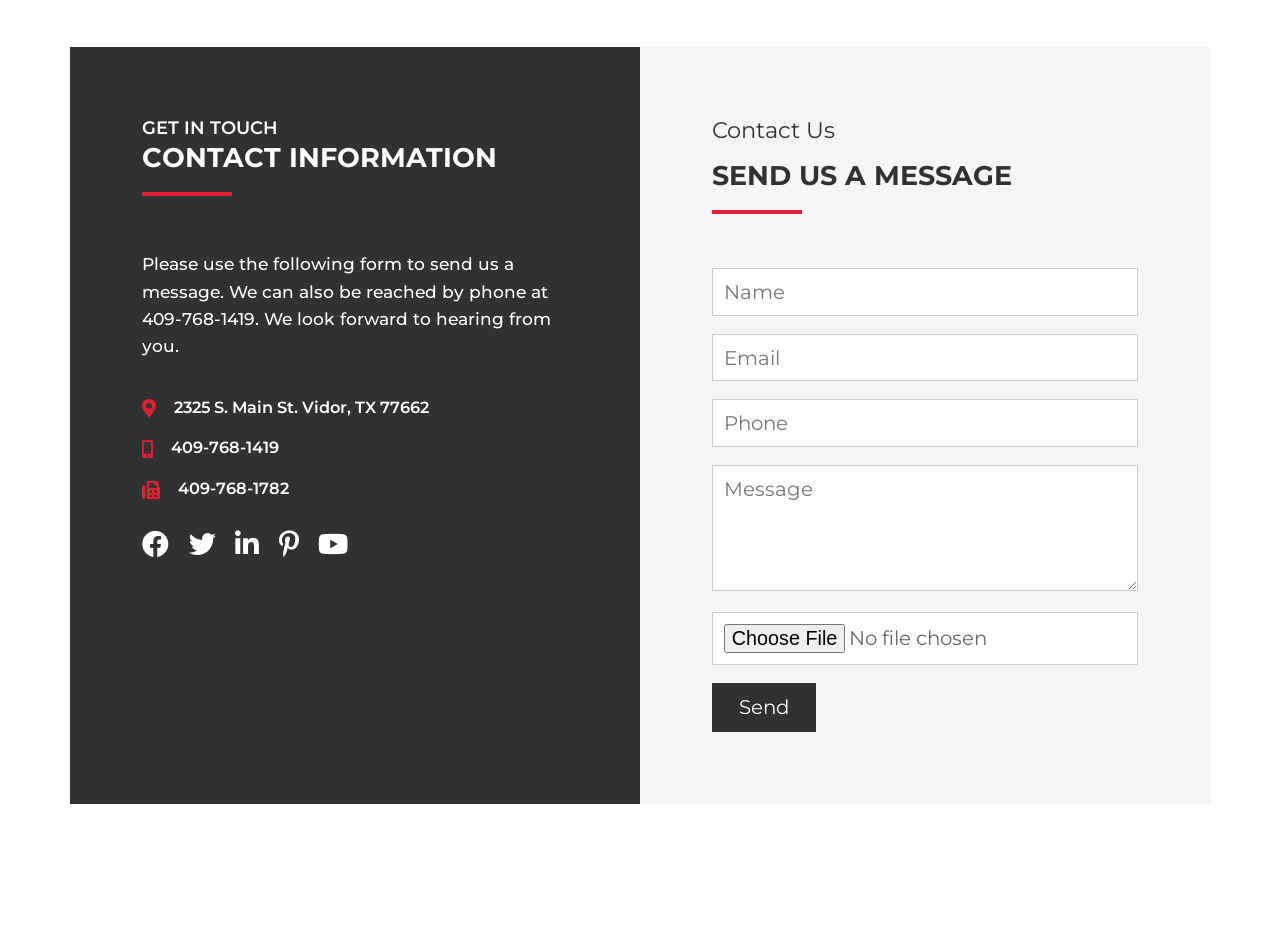Find the bounding box coordinates for the HTML element described in this sentence: "parent_node: OK! value="Send"". Provide the coordinates as four float numbers between 0 and 1, in the format [left, top, right, bottom].

[0.556, 0.732, 0.638, 0.785]